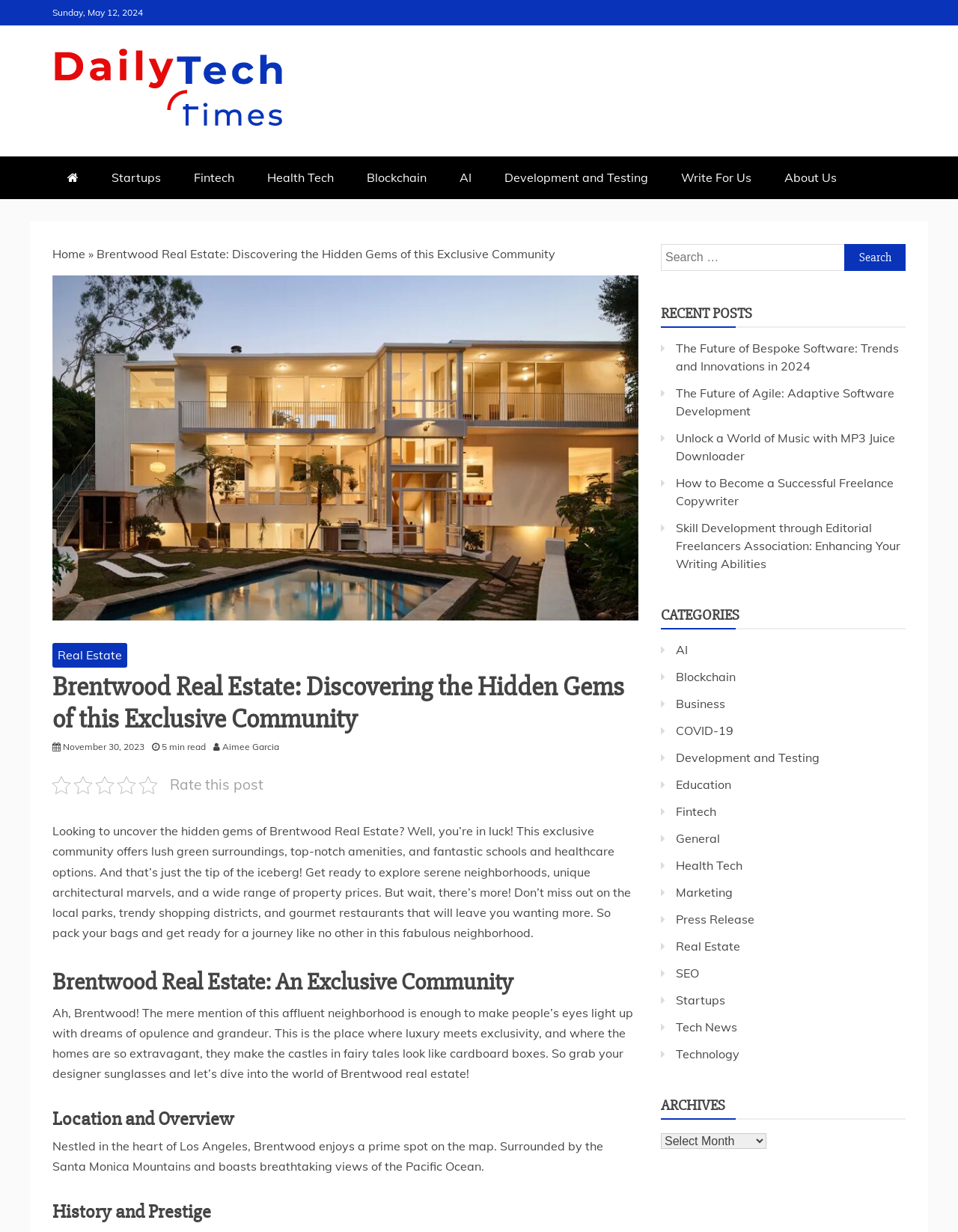Given the content of the image, can you provide a detailed answer to the question?
What categories are available on the website?

The website has a section labeled 'CATEGORIES' which lists multiple categories such as AI, Blockchain, Business, and more. This indicates that the website has a wide range of topics and categories available for users to explore.